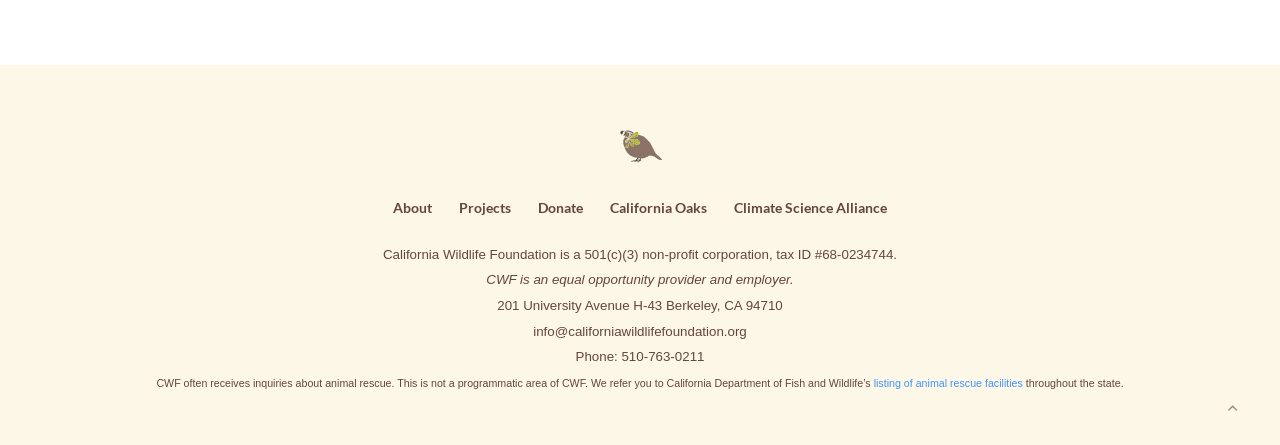Identify the bounding box of the UI element that matches this description: "California Oaks".

[0.477, 0.448, 0.552, 0.486]